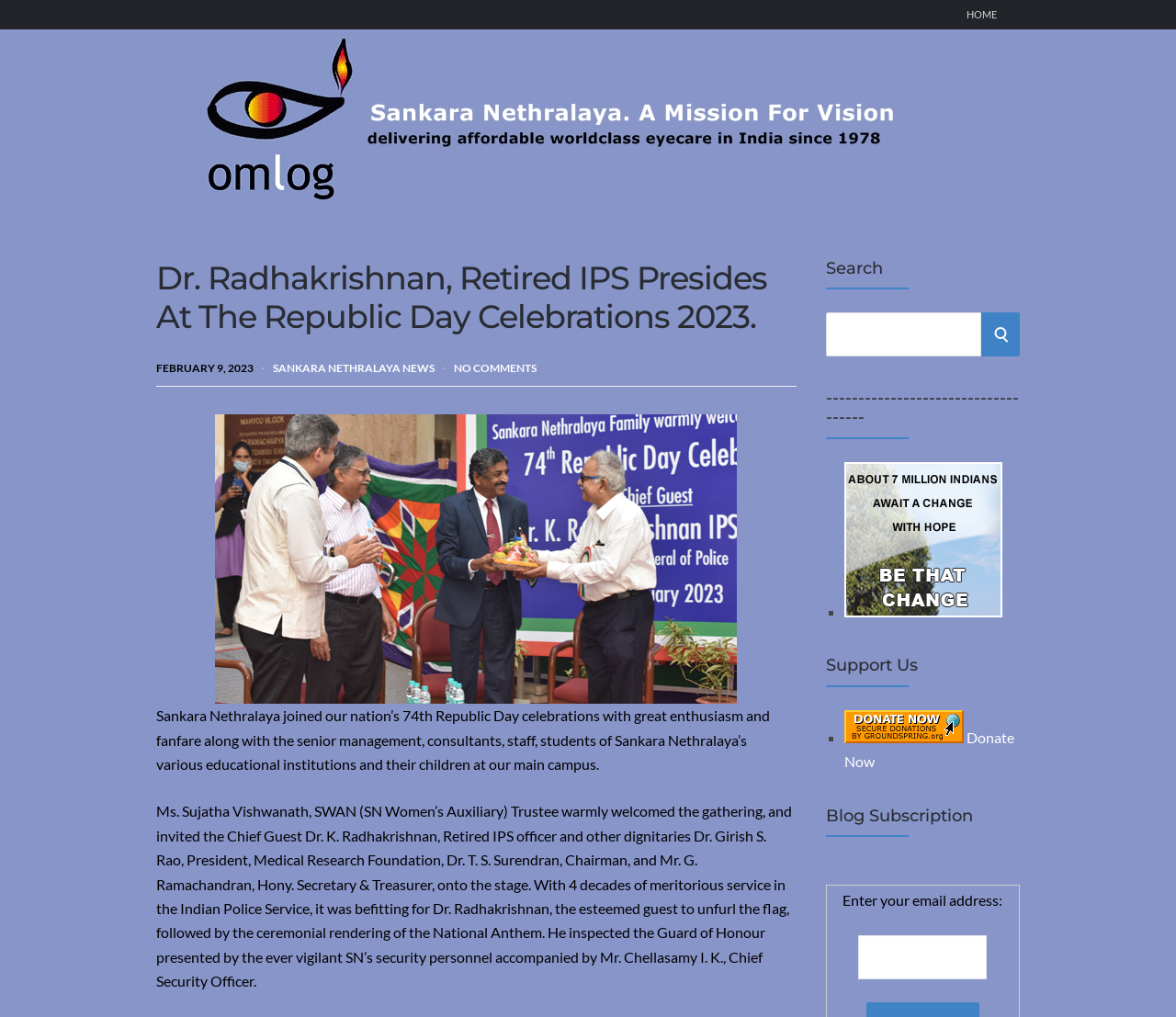Can you find the bounding box coordinates for the element that needs to be clicked to execute this instruction: "Donate Now"? The coordinates should be given as four float numbers between 0 and 1, i.e., [left, top, right, bottom].

[0.718, 0.592, 0.852, 0.61]